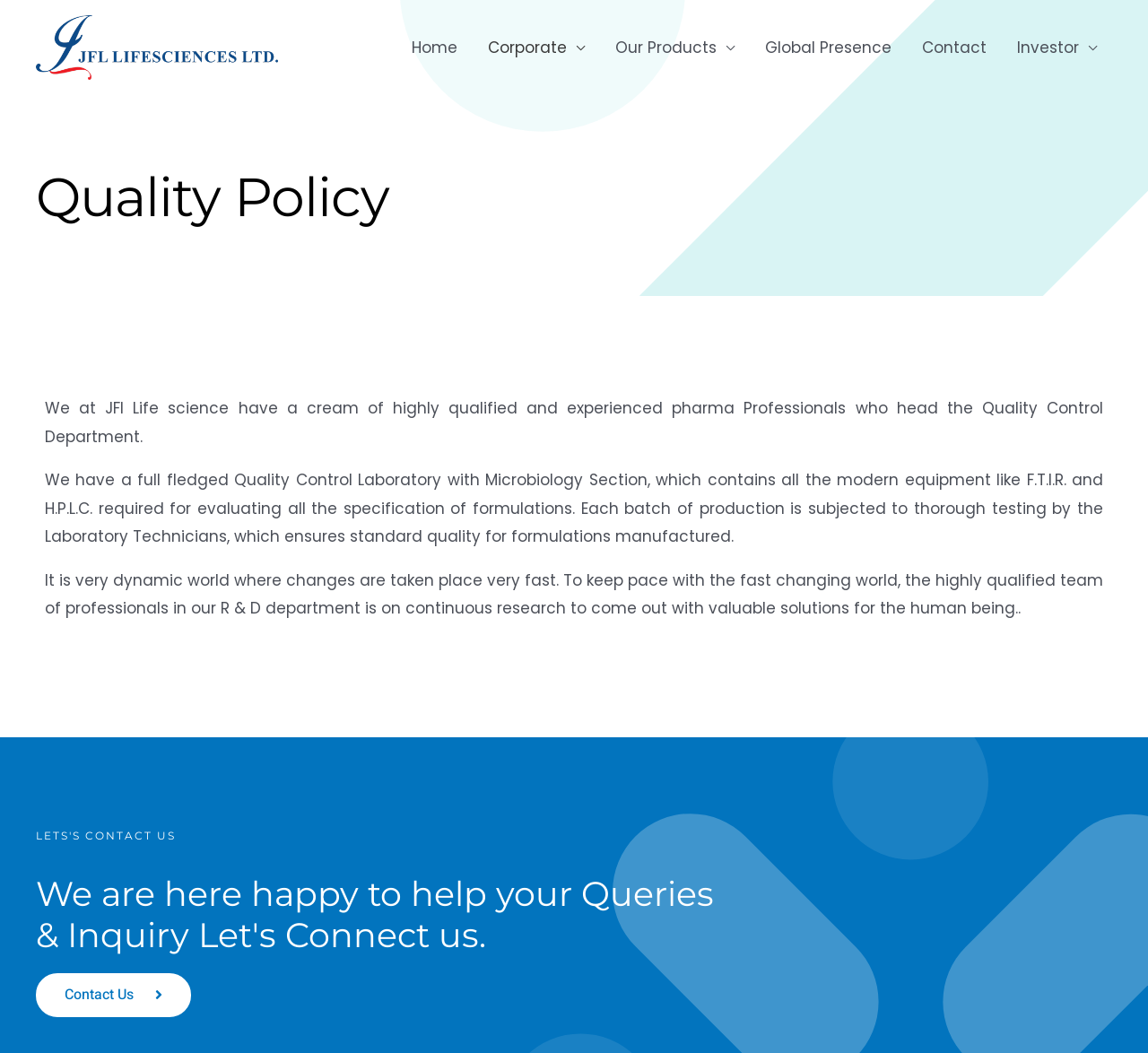Reply to the question with a single word or phrase:
What is the purpose of the Quality Control Laboratory?

Evaluating formulation specifications